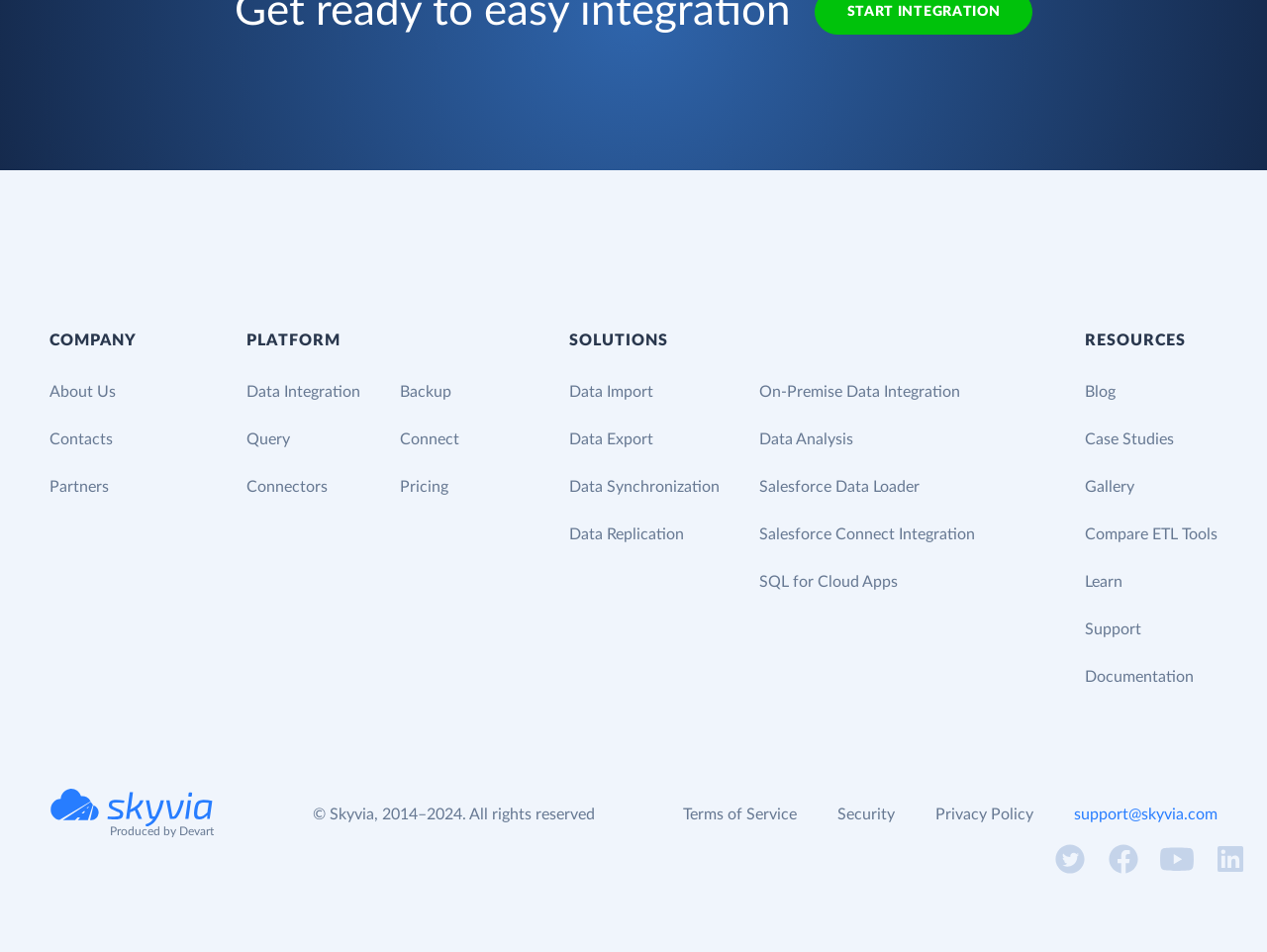Please locate the bounding box coordinates for the element that should be clicked to achieve the following instruction: "Learn more about Salesforce Data Loader". Ensure the coordinates are given as four float numbers between 0 and 1, i.e., [left, top, right, bottom].

[0.599, 0.503, 0.726, 0.52]